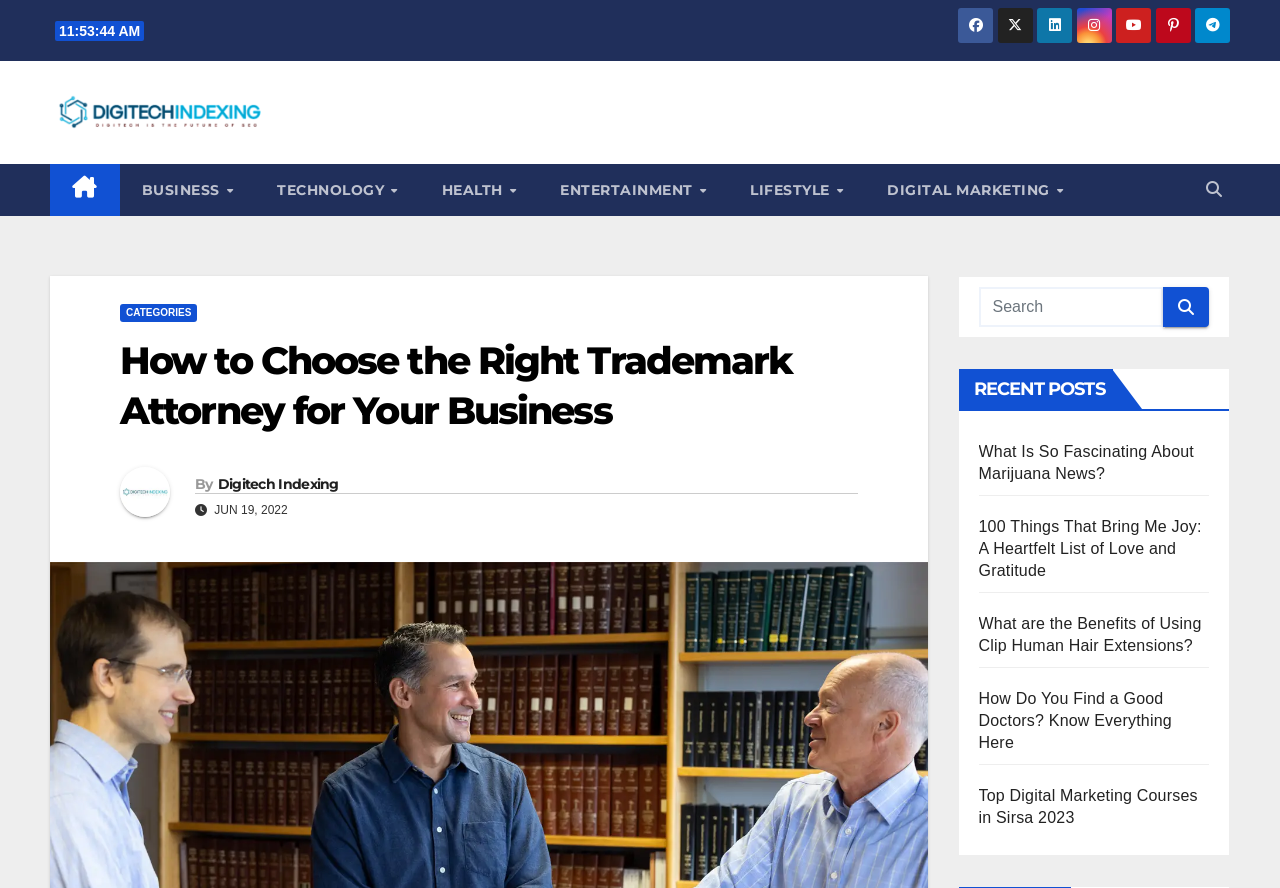Please locate and retrieve the main header text of the webpage.

How to Choose the Right Trademark Attorney for Your Business